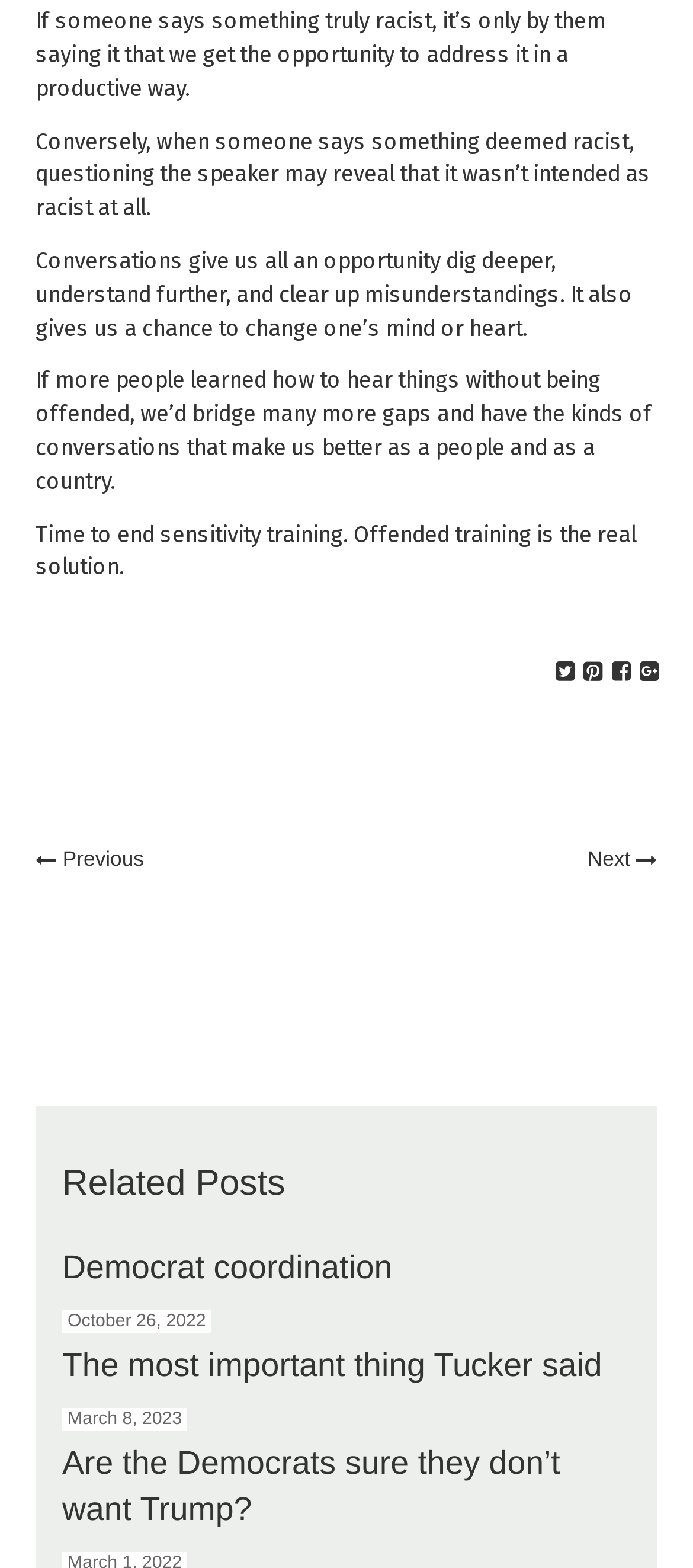What social media platforms are available?
Please provide a single word or phrase in response based on the screenshot.

Twitter, Pinterest, Facebook, Google+